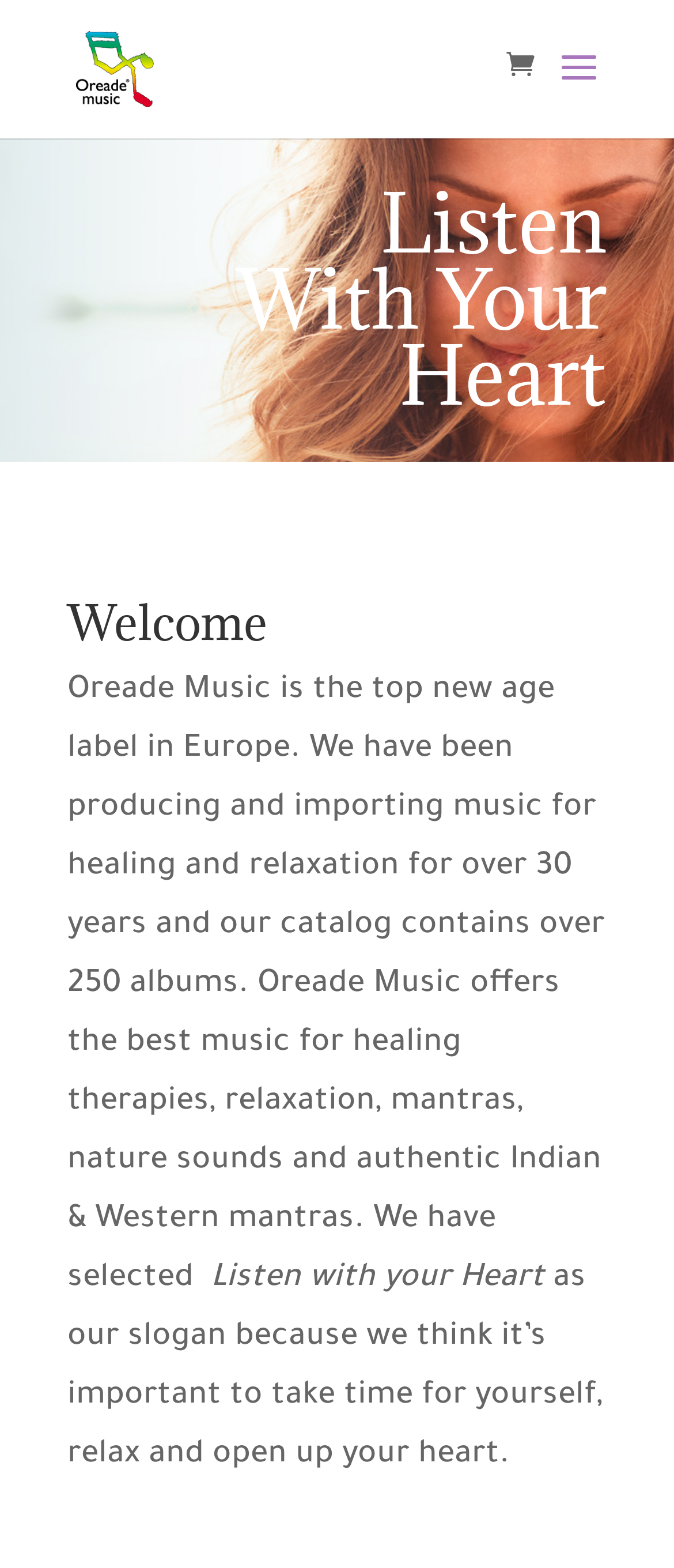With reference to the screenshot, provide a detailed response to the question below:
What is the name of the music label?

The name of the music label can be found in the StaticText element which describes the label as 'Oreade Music is the top new age label in Europe...'.